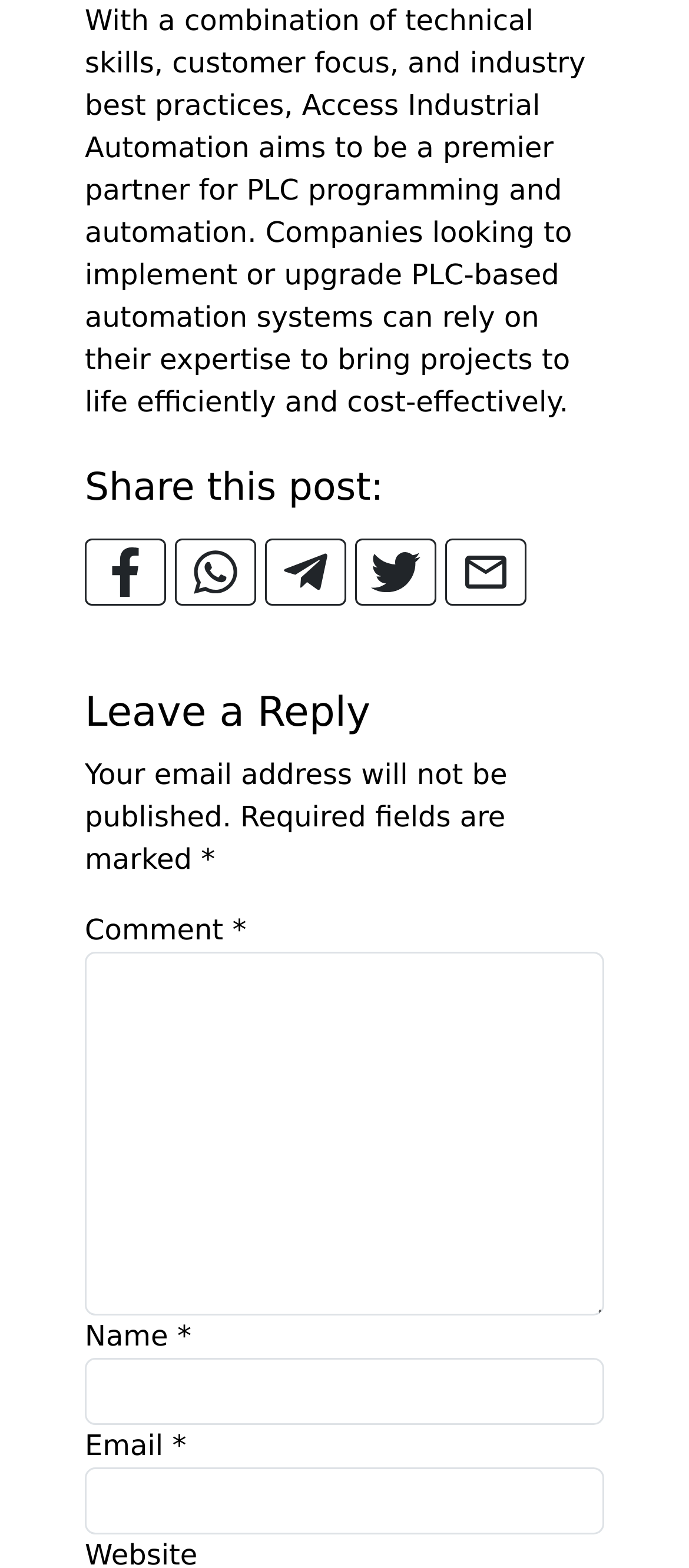Please identify the bounding box coordinates of the clickable area that will fulfill the following instruction: "Click on Facebook". The coordinates should be in the format of four float numbers between 0 and 1, i.e., [left, top, right, bottom].

None